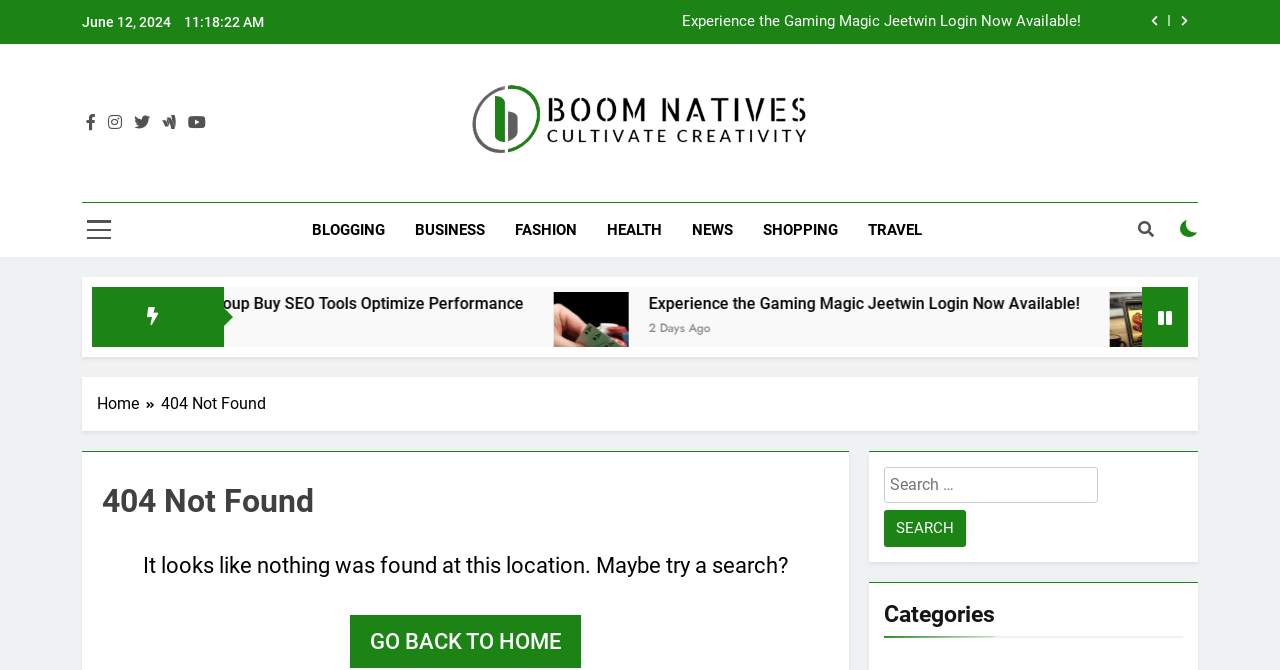What is the name of the website?
Provide a thorough and detailed answer to the question.

The name of the website can be found in the top-left corner of the webpage, where it is displayed as 'Boom Natives'.